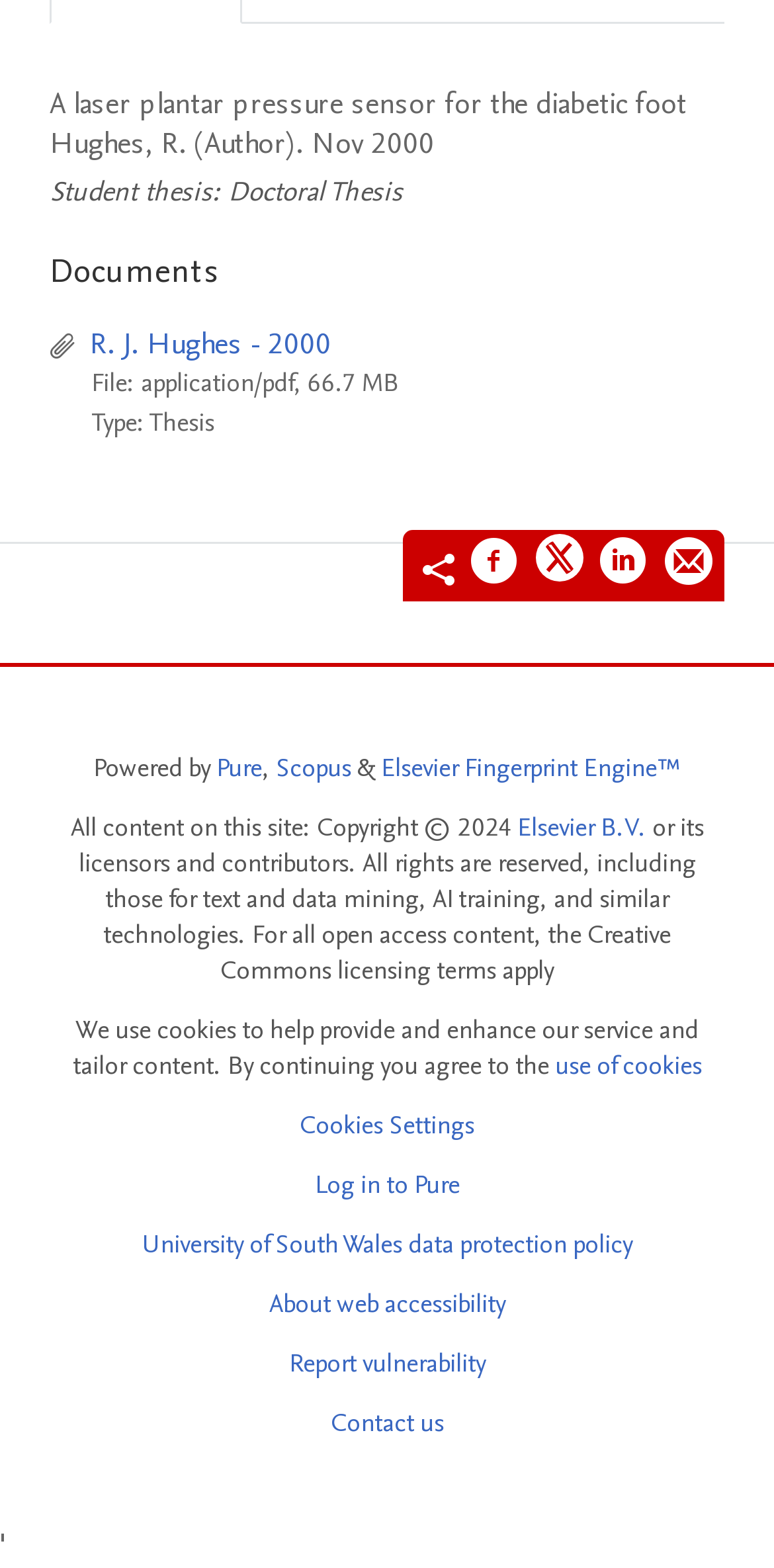Provide the bounding box coordinates of the section that needs to be clicked to accomplish the following instruction: "Share on Facebook."

[0.608, 0.342, 0.672, 0.382]